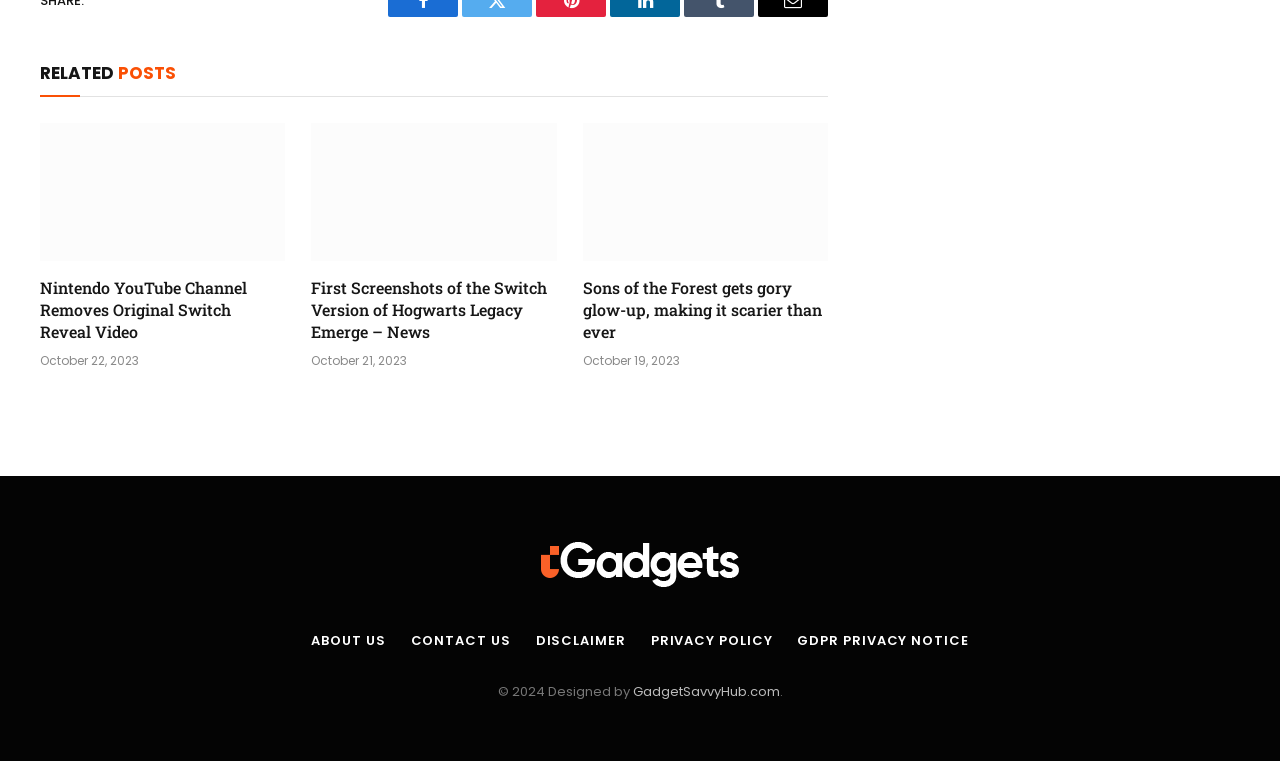Find the bounding box coordinates for the area that should be clicked to accomplish the instruction: "Visit ABOUT US page".

[0.243, 0.829, 0.301, 0.854]